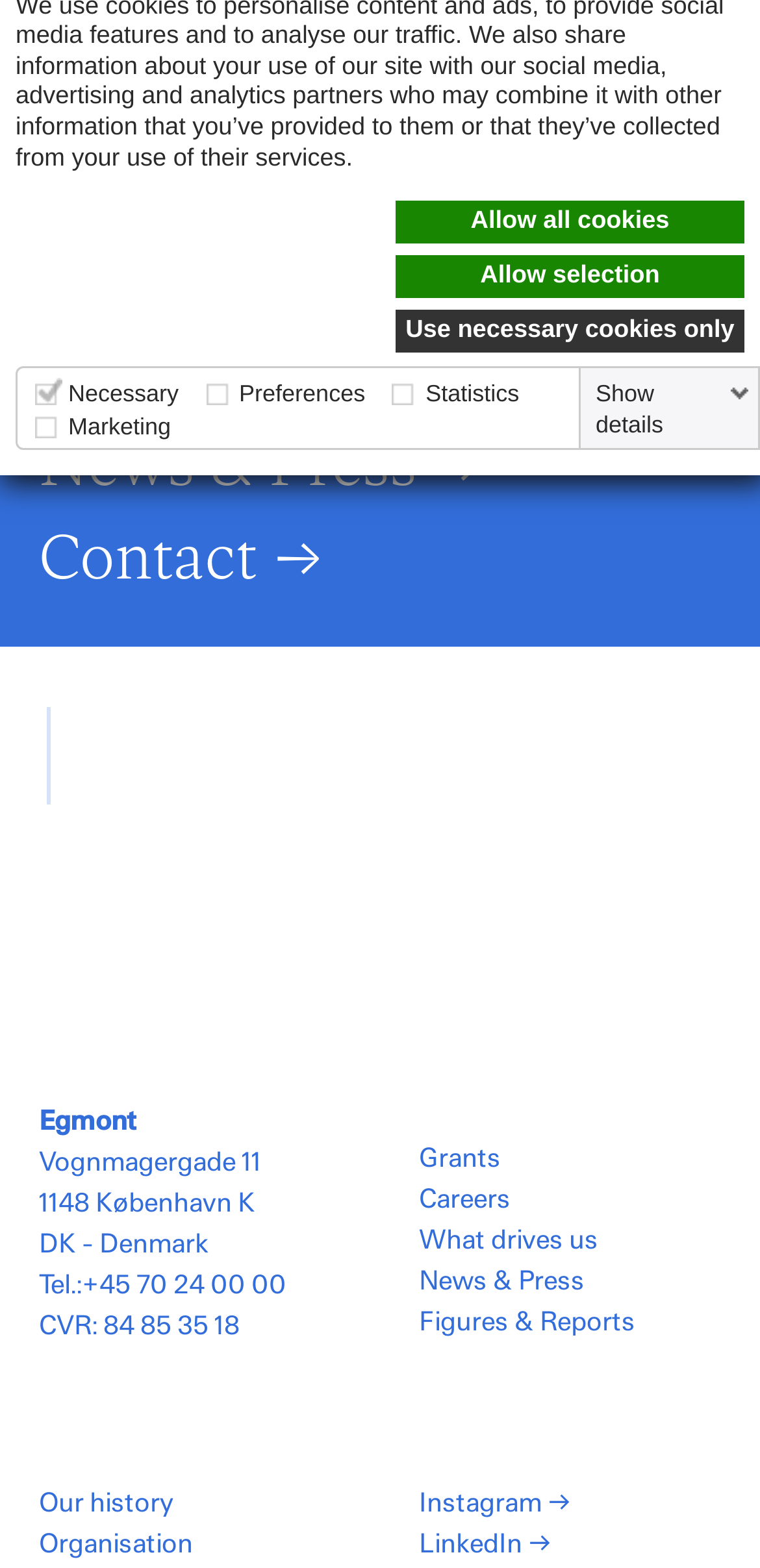Bounding box coordinates are specified in the format (top-left x, top-left y, bottom-right x, bottom-right y). All values are floating point numbers bounded between 0 and 1. Please provide the bounding box coordinate of the region this sentence describes: Use necessary cookies only

[0.521, 0.198, 0.979, 0.225]